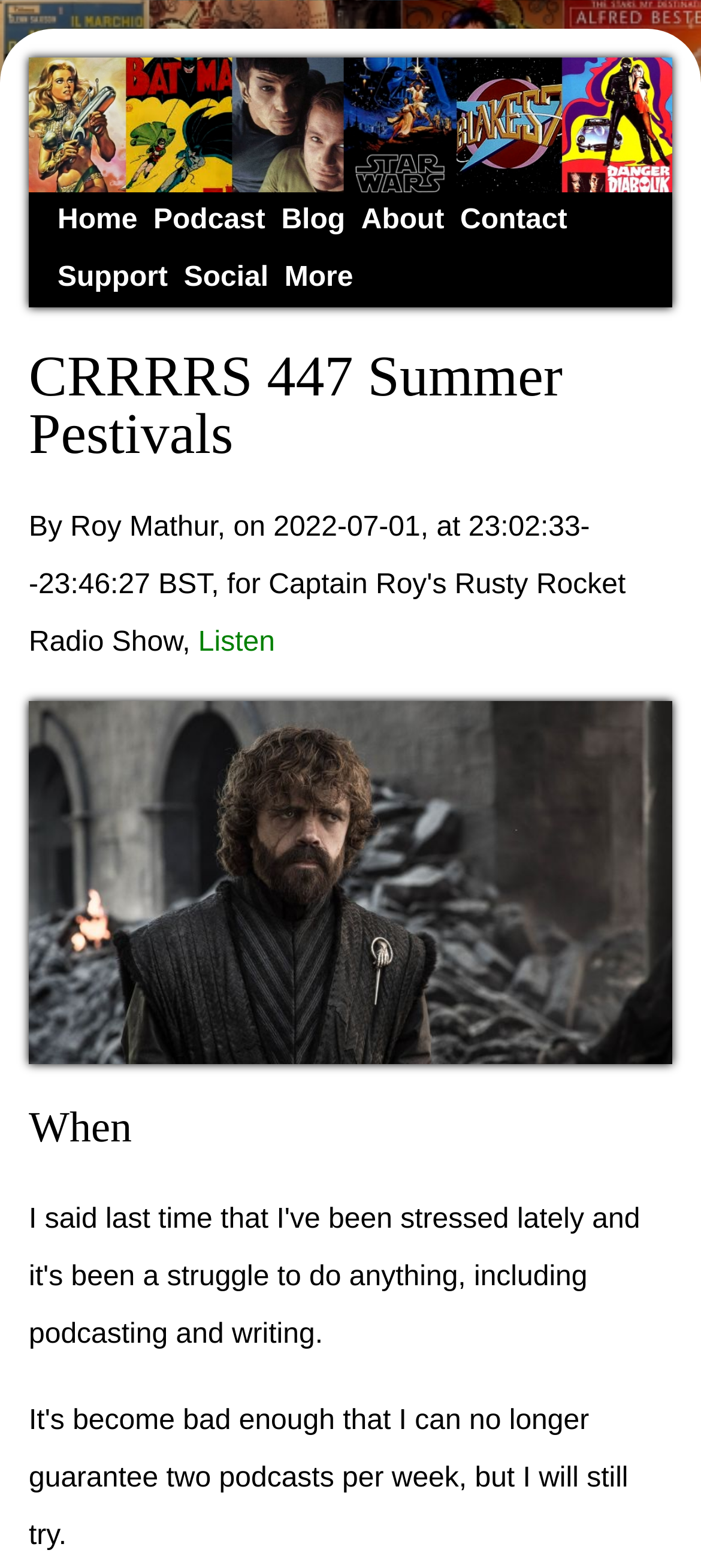Specify the bounding box coordinates of the area that needs to be clicked to achieve the following instruction: "contact us".

[0.656, 0.131, 0.809, 0.151]